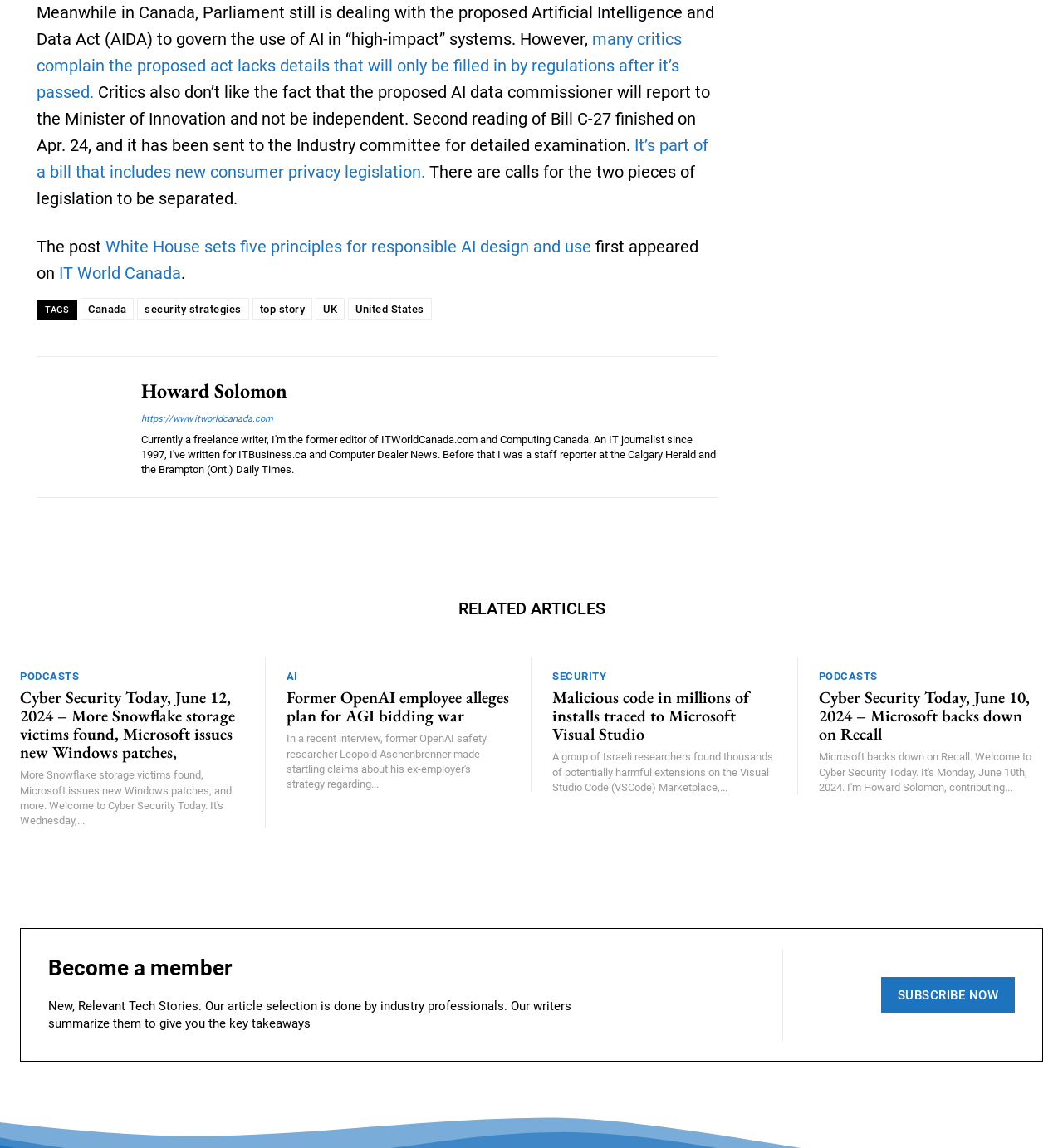Who is the author of the post?
Based on the visual details in the image, please answer the question thoroughly.

The author of the post can be identified by looking at the text and finding the name 'Howard Solomon' mentioned as the author, which is also linked to the website 'IT World Canada'.